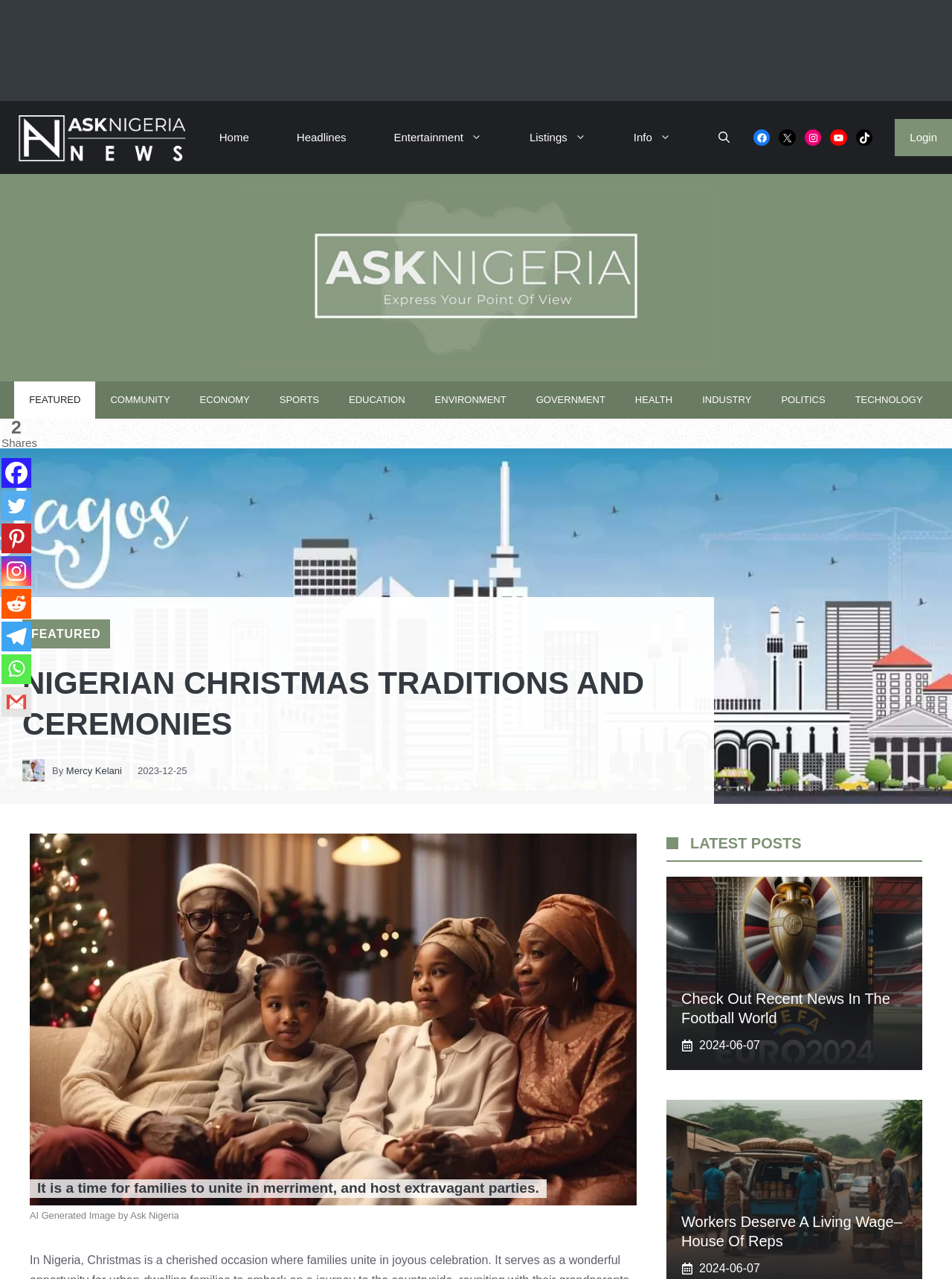Using the element description provided, determine the bounding box coordinates in the format (top-left x, top-left y, bottom-right x, bottom-right y). Ensure that all values are floating point numbers between 0 and 1. Element description: Entertainment

[0.389, 0.079, 0.531, 0.136]